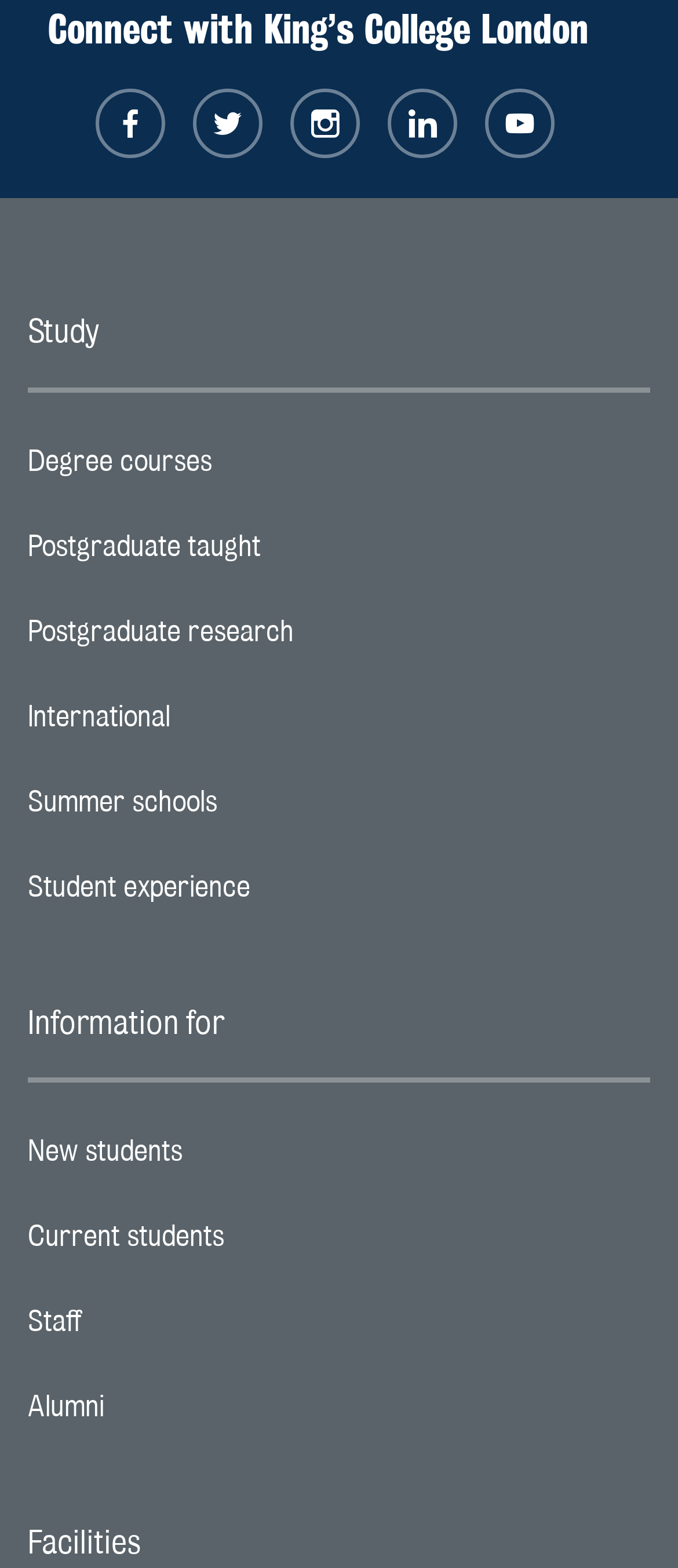Find the bounding box coordinates of the clickable area required to complete the following action: "View King’s College London on YouTube".

[0.715, 0.056, 0.818, 0.1]